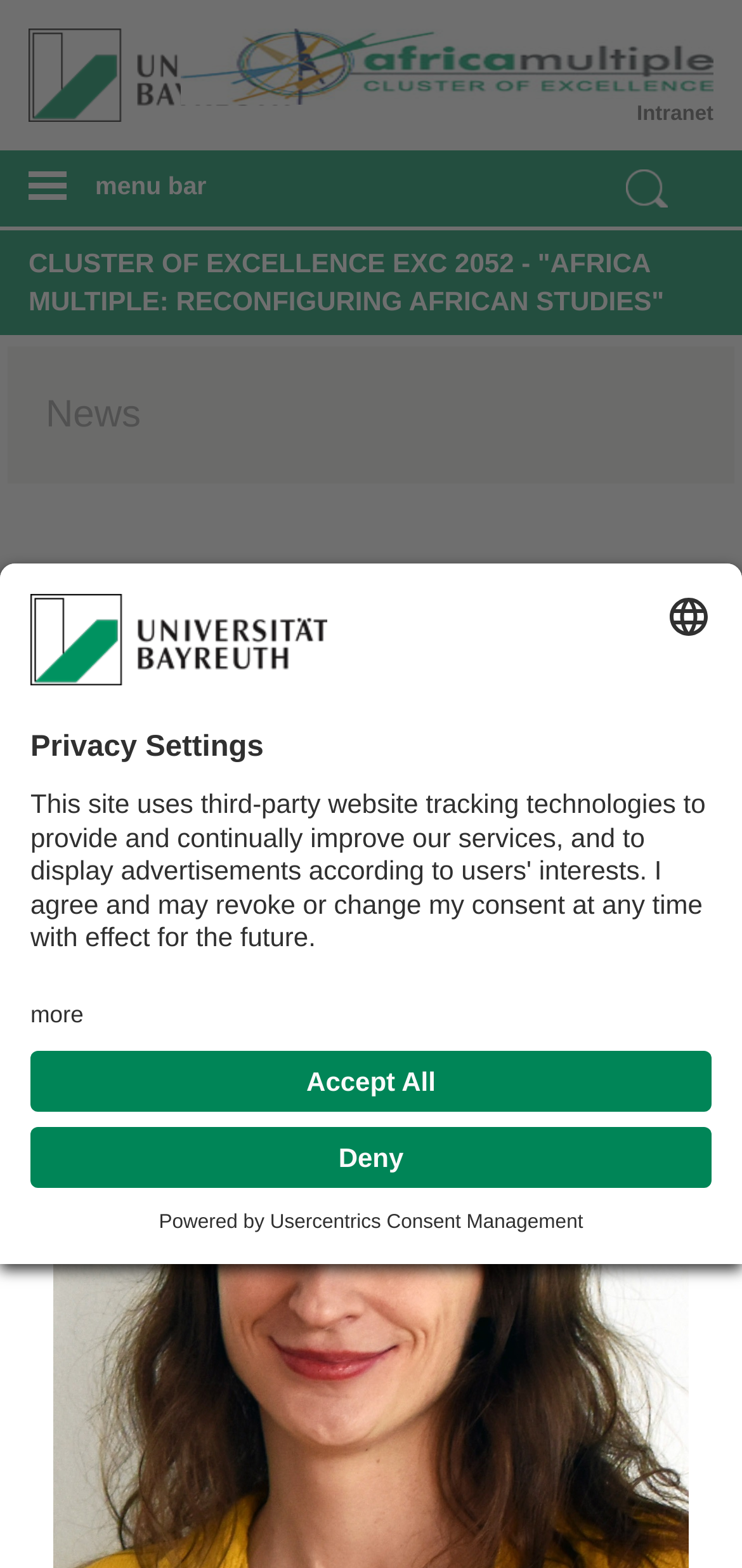Please determine the bounding box coordinates of the area that needs to be clicked to complete this task: 'Open the mobile menu'. The coordinates must be four float numbers between 0 and 1, formatted as [left, top, right, bottom].

[0.02, 0.108, 0.42, 0.144]